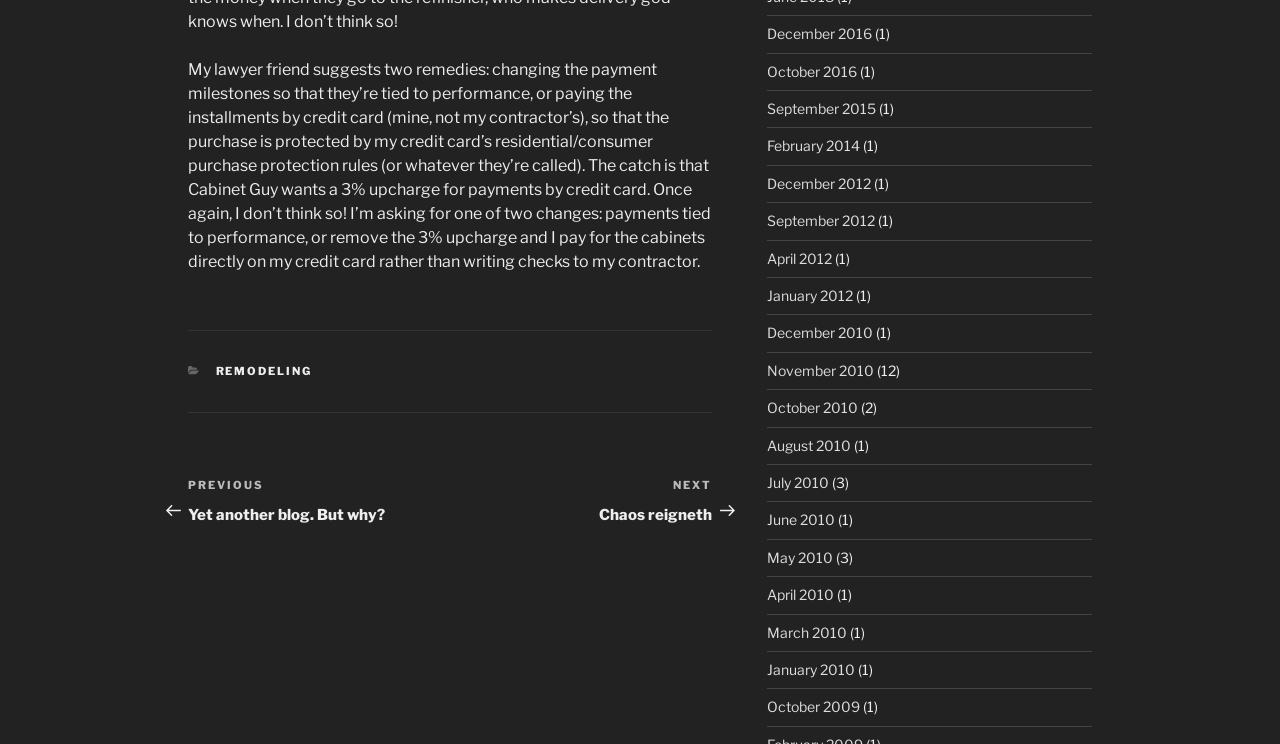Locate the bounding box coordinates of the area where you should click to accomplish the instruction: "Click on the 'December 2016' archive".

[0.599, 0.034, 0.681, 0.057]